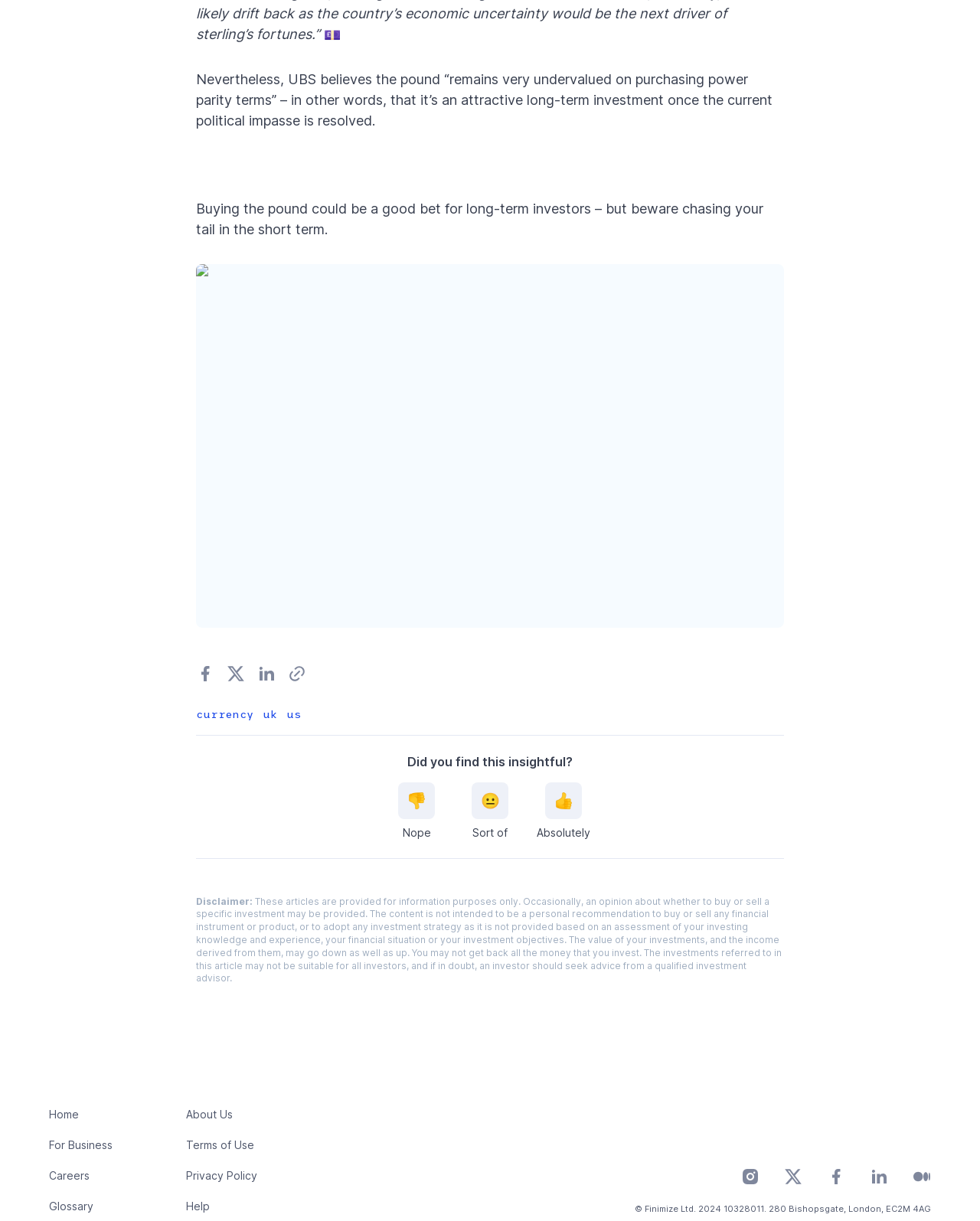Pinpoint the bounding box coordinates of the clickable area necessary to execute the following instruction: "Share on LinkedIn". The coordinates should be given as four float numbers between 0 and 1, namely [left, top, right, bottom].

[0.262, 0.544, 0.281, 0.559]